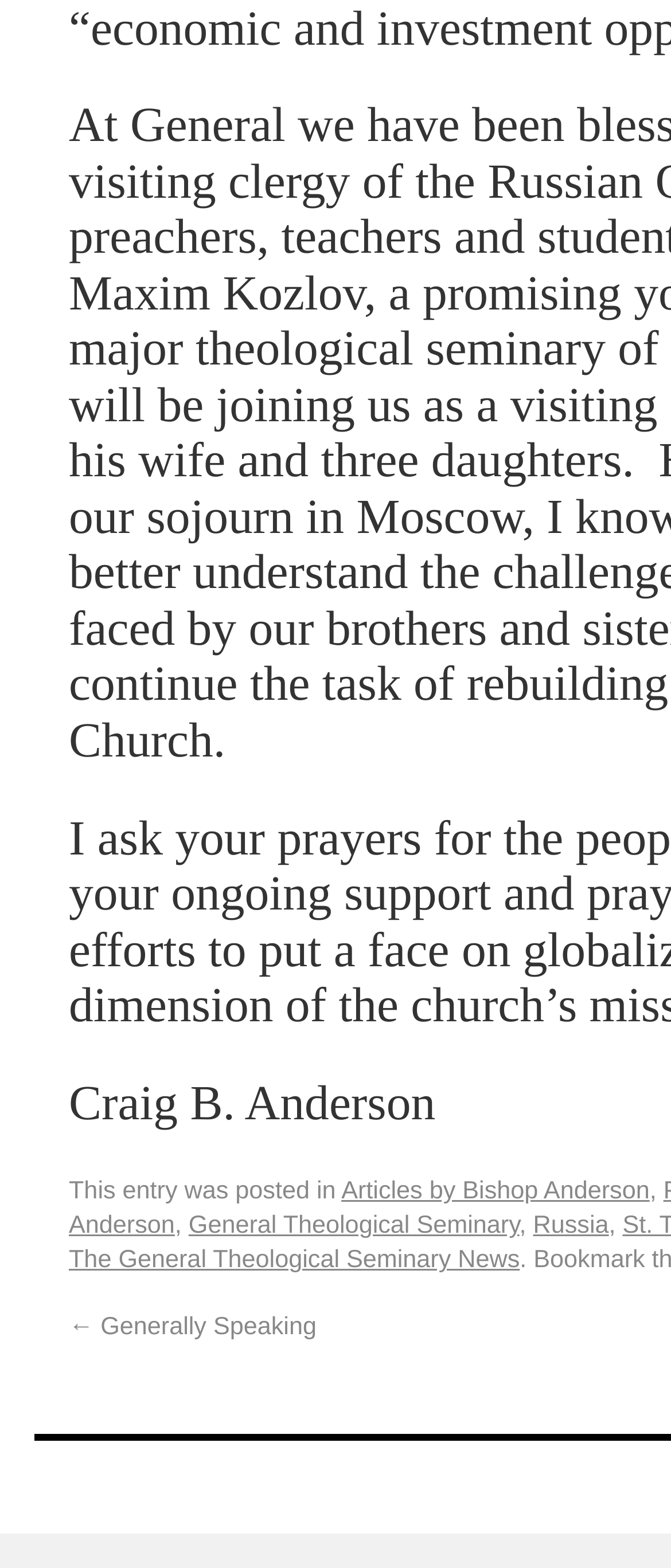Provide your answer in one word or a succinct phrase for the question: 
What institution is mentioned in the article?

General Theological Seminary